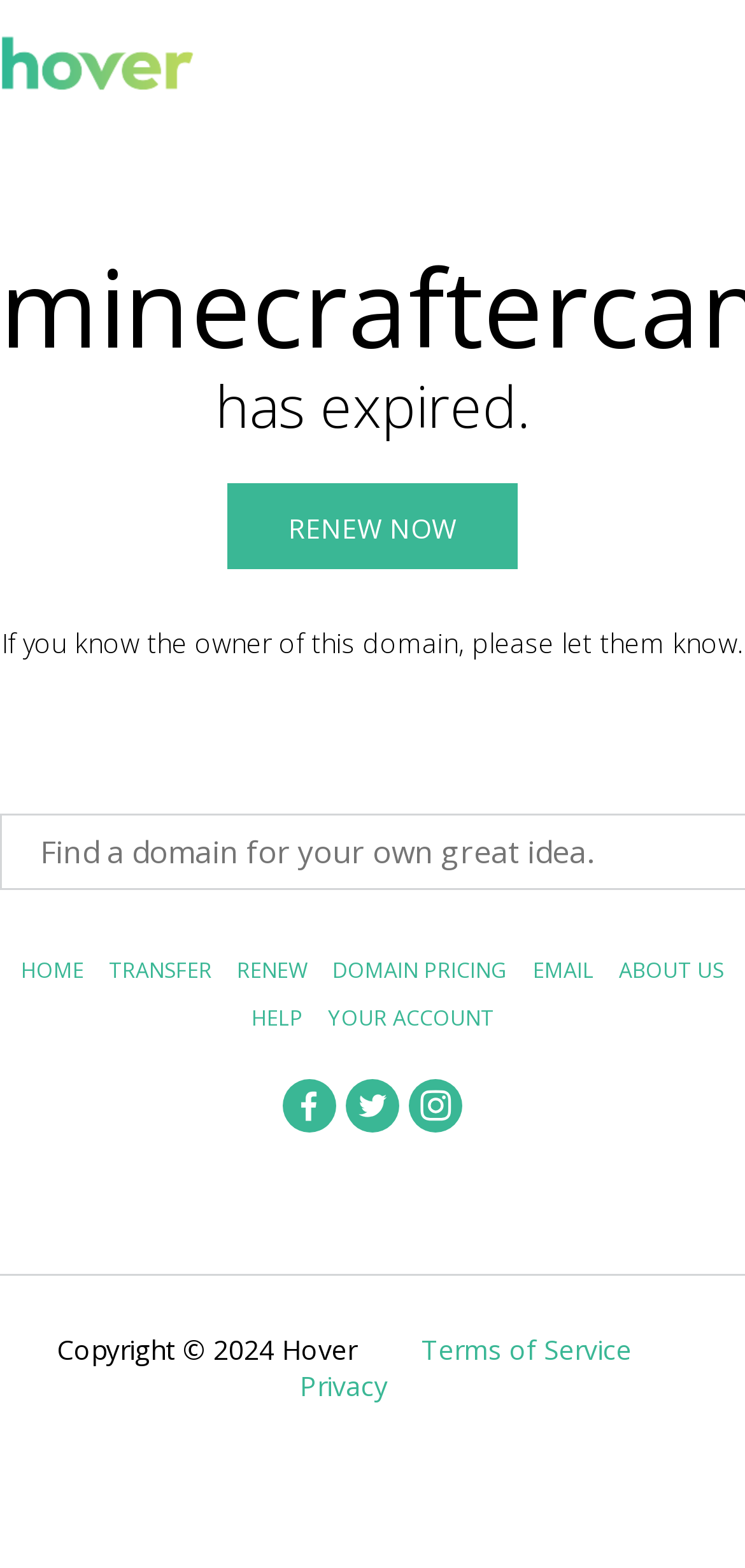What action can be taken to resolve the domain issue?
Identify the answer in the screenshot and reply with a single word or phrase.

Renew now